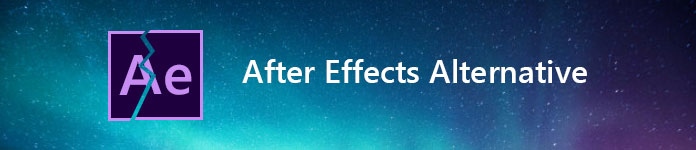Answer the following query concisely with a single word or phrase:
What colors are blended in the background?

Teal and purple